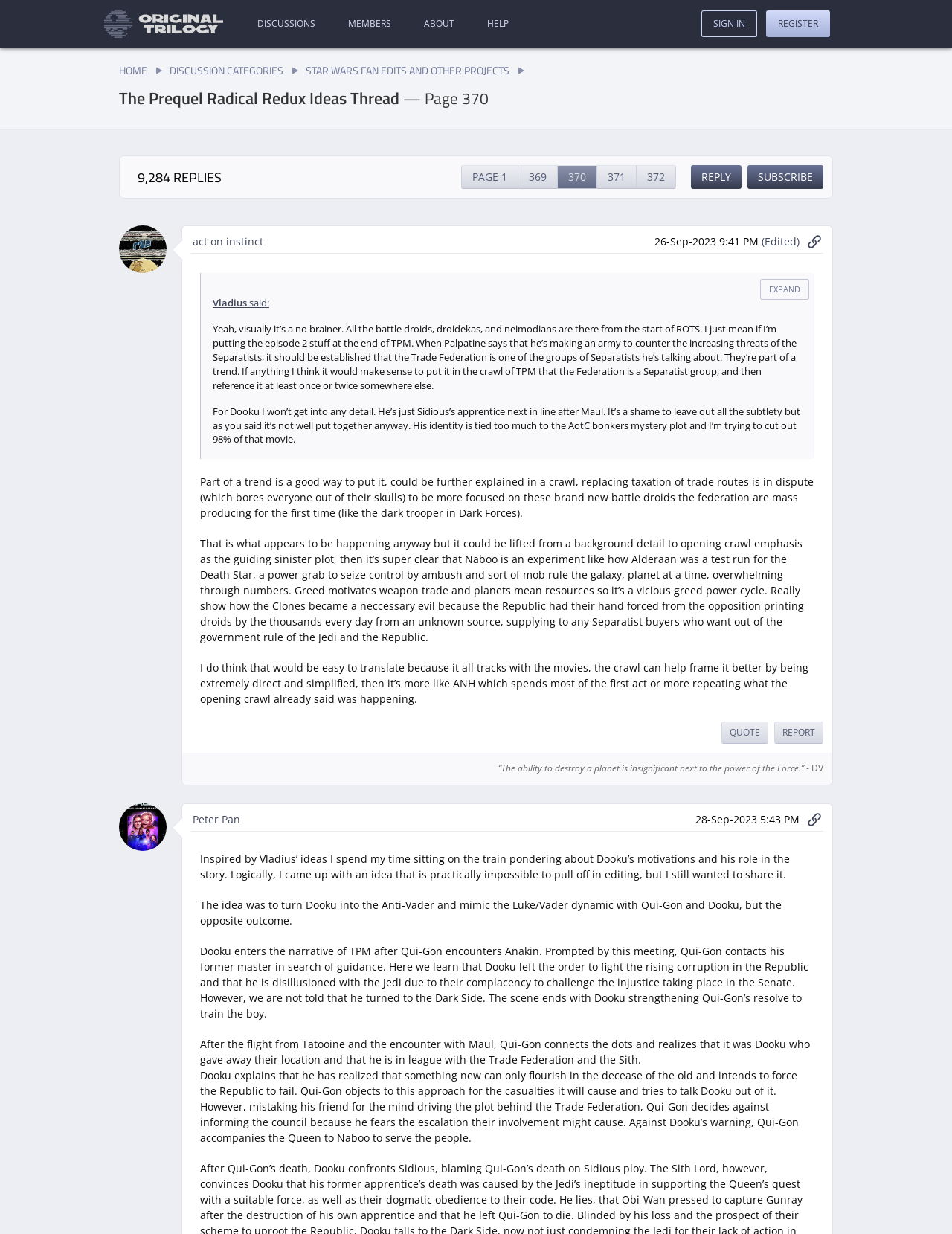Generate a comprehensive description of the contents of the webpage.

This webpage appears to be a forum discussion thread, specifically the 370th page of "The Prequel Radical Redux Ideas Thread" related to Star Wars fan edits and other projects. 

At the top of the page, there is a logo and a navigation menu with links to "DISCUSSIONS", "MEMBERS", "ABOUT", "HELP", "SIGN IN", and "REGISTER". Below this, there is a header section with links to "HOME", "DISCUSSION CATEGORIES", and "STAR WARS FAN EDITS AND OTHER PROJECTS". 

The main content of the page is a discussion thread with multiple posts. The first post is from "Bingowings" and is not explicitly stated. Below this, there is a heading indicating that there are 9,284 replies to this thread, with links to navigate to other pages of the thread. 

The majority of the page is composed of a single post, which appears to be a lengthy discussion about ideas for editing the Star Wars prequels. The post includes several paragraphs of text, with quotes from other users and references to specific scenes and characters from the Star Wars movies. There are also links to "EXPAND", "QUOTE", and "REPORT" within the post. 

Throughout the post, there are timestamps indicating when each comment was made, as well as links to "Jump directly to this post" and icons representing the users who made the comments.